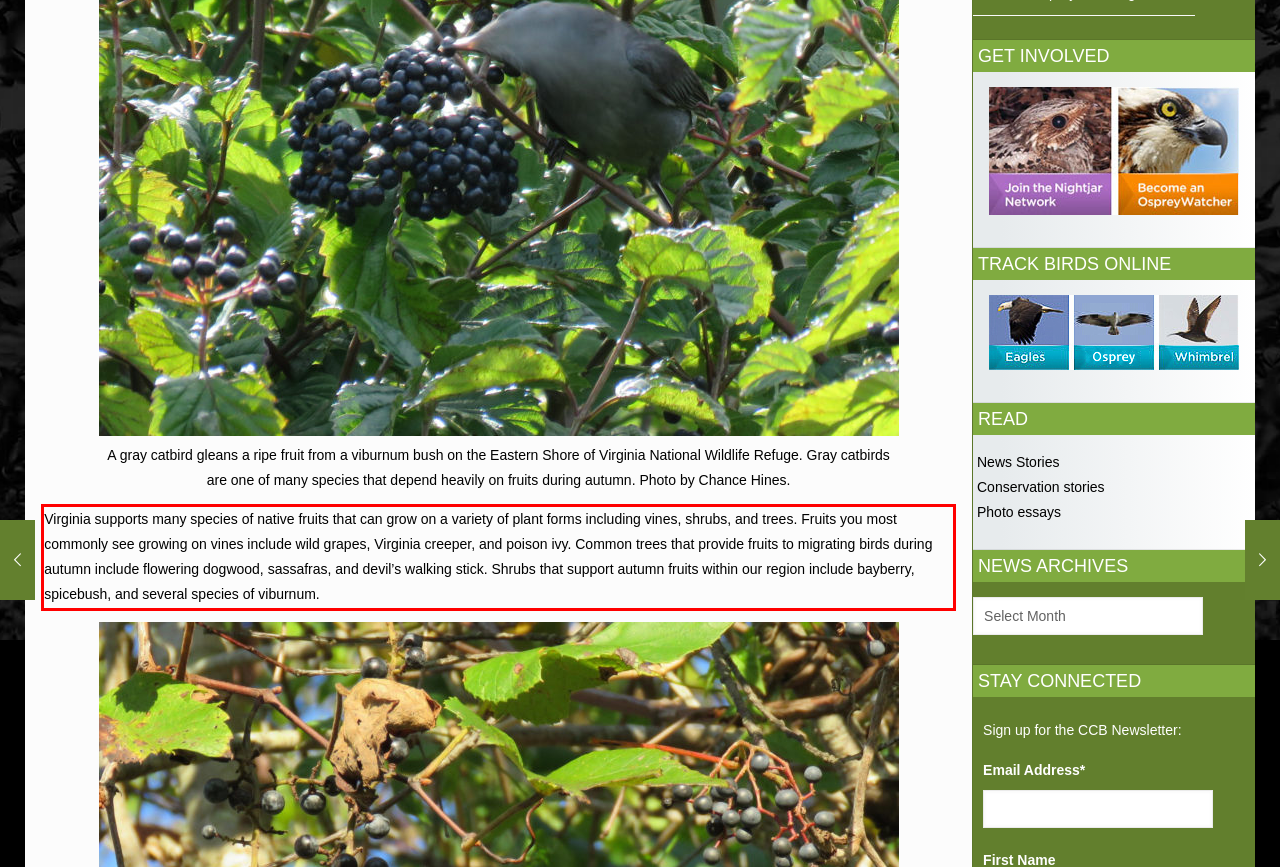You are presented with a screenshot containing a red rectangle. Extract the text found inside this red bounding box.

Virginia supports many species of native fruits that can grow on a variety of plant forms including vines, shrubs, and trees. Fruits you most commonly see growing on vines include wild grapes, Virginia creeper, and poison ivy. Common trees that provide fruits to migrating birds during autumn include flowering dogwood, sassafras, and devil’s walking stick. Shrubs that support autumn fruits within our region include bayberry, spicebush, and several species of viburnum.